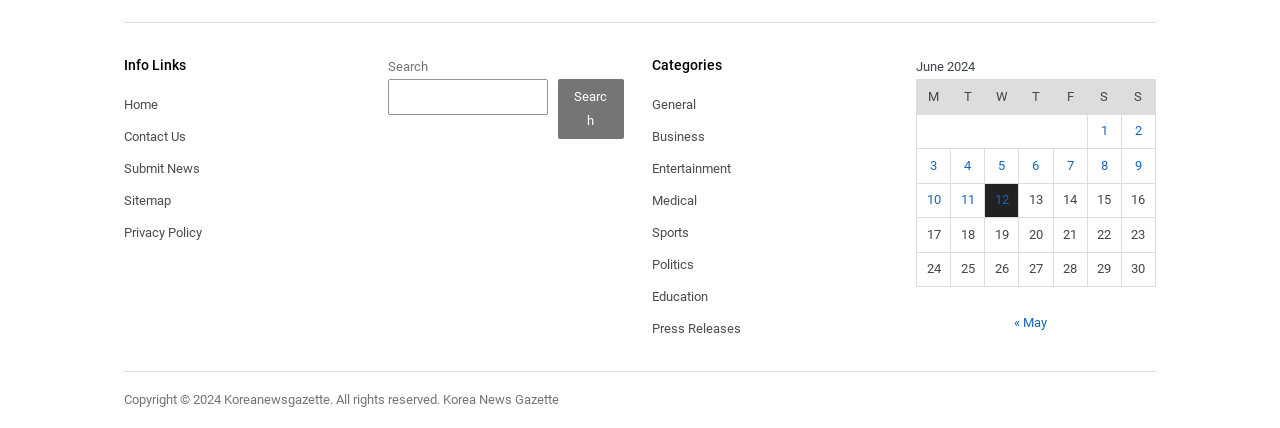Using the webpage screenshot, find the UI element described by parent_node: Search name="s". Provide the bounding box coordinates in the format (top-left x, top-left y, bottom-right x, bottom-right y), ensuring all values are floating point numbers between 0 and 1.

[0.303, 0.185, 0.428, 0.269]